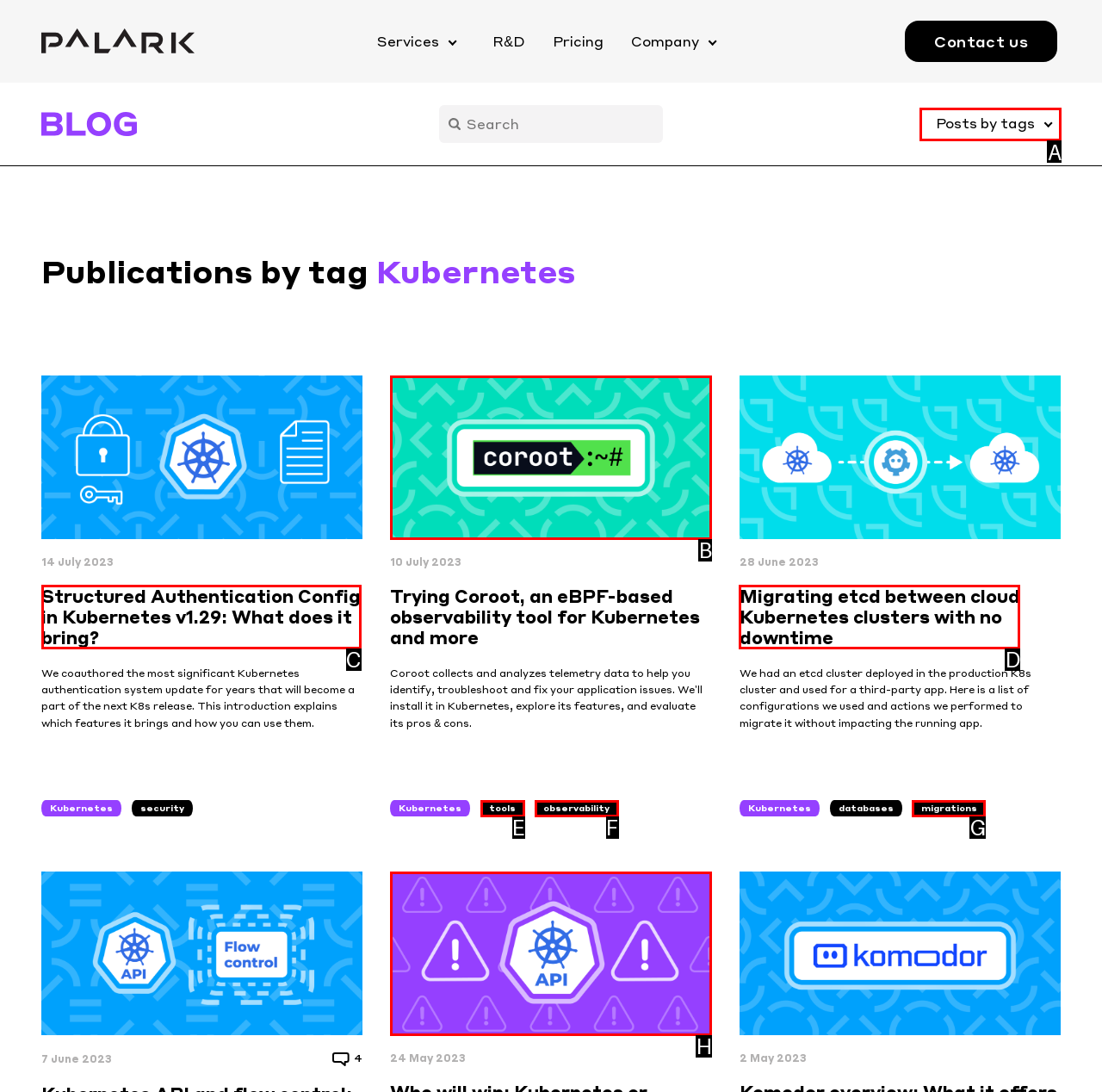Identify the correct letter of the UI element to click for this task: Visit the Contact page
Respond with the letter from the listed options.

None